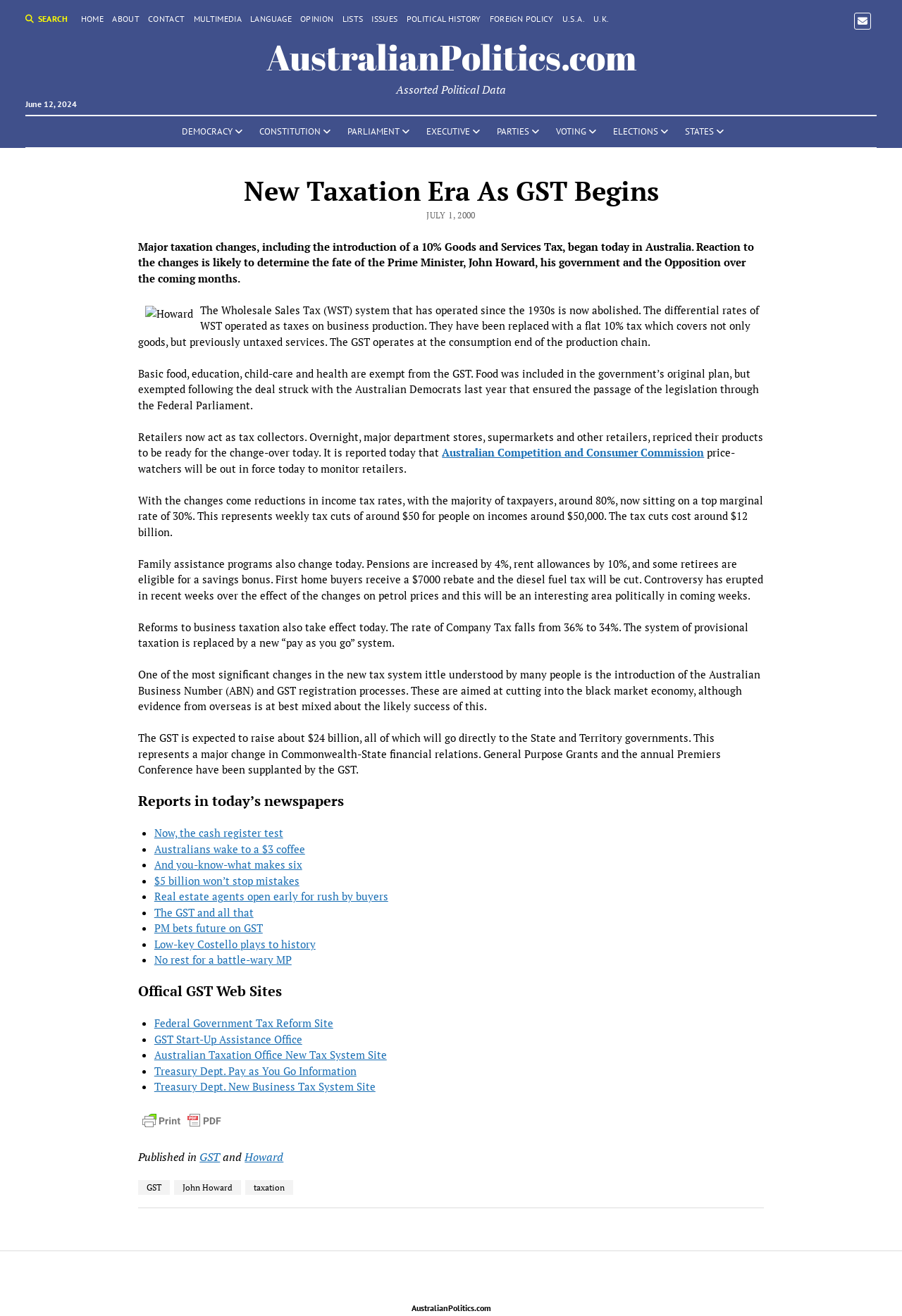What is the date mentioned in the article?
Please analyze the image and answer the question with as much detail as possible.

I found the date 'July 1, 2000' in the article, which is mentioned in the StaticText element with the text 'JULY 1, 2000'.